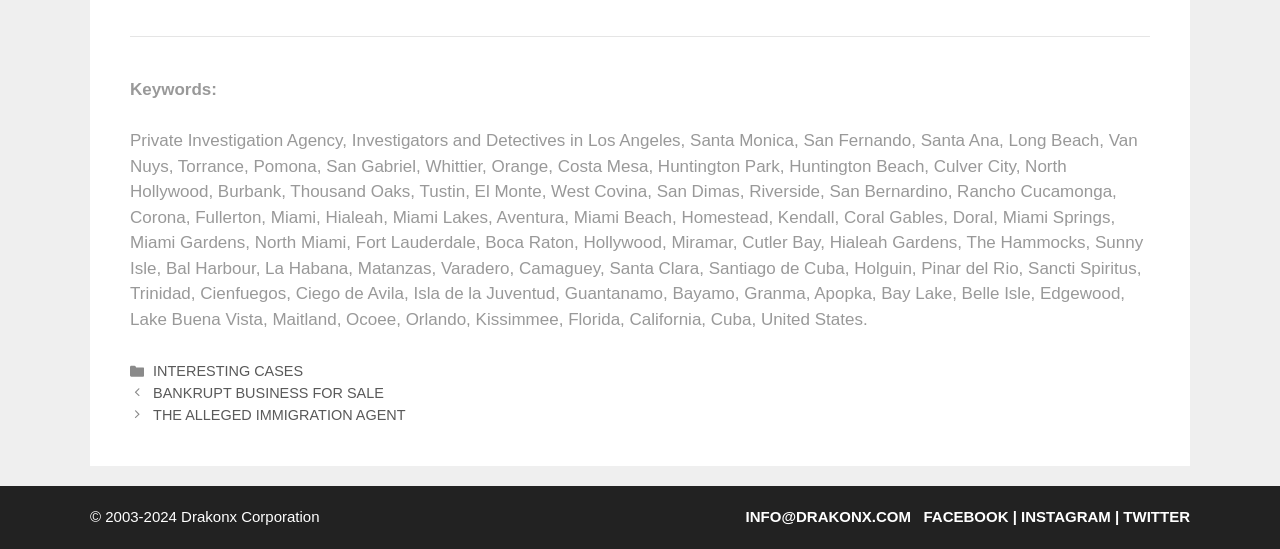Answer the question with a single word or phrase: 
What type of cases does the agency handle?

Interesting cases, Bankrupt business for sale, etc.